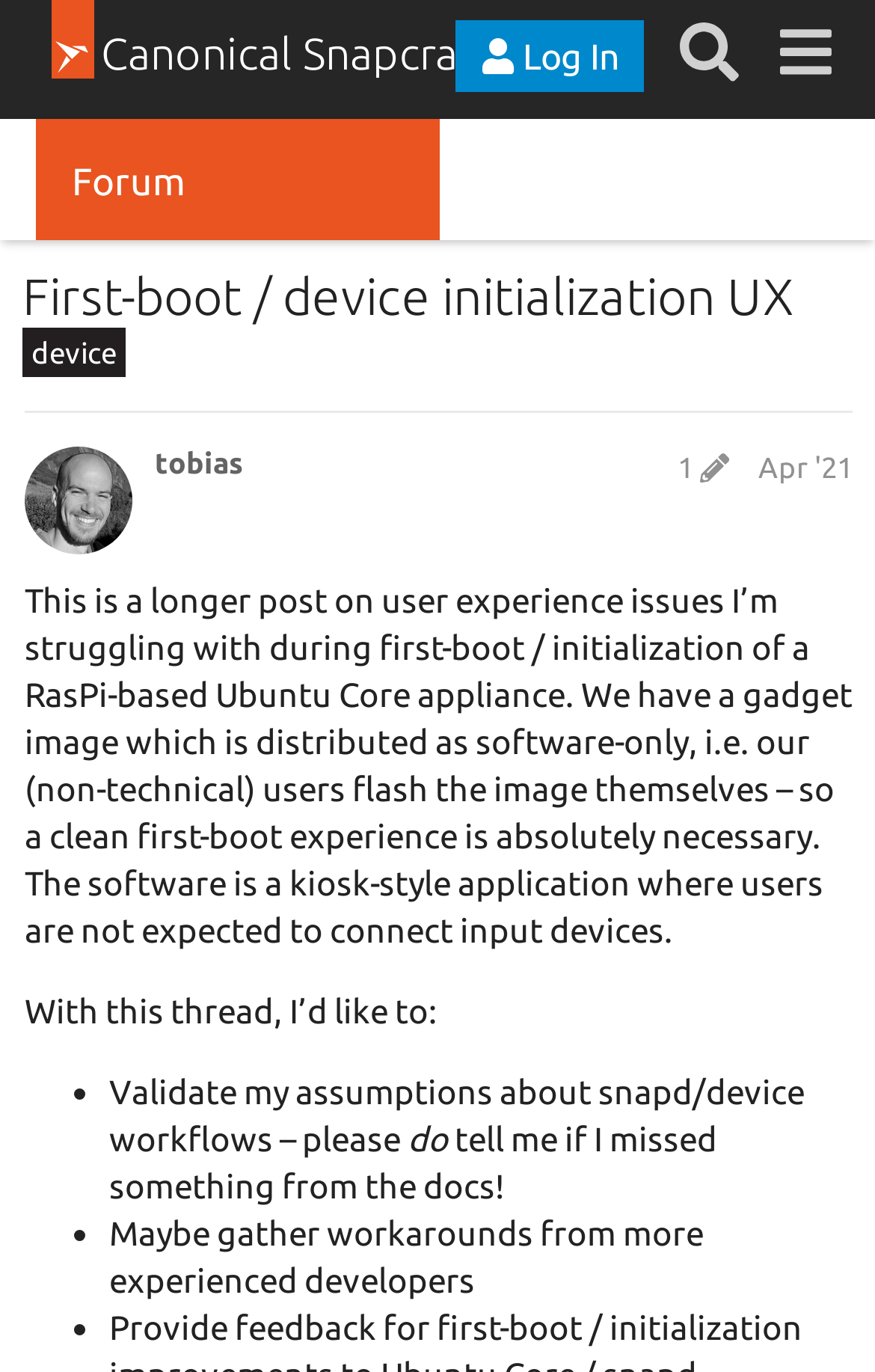Identify the bounding box coordinates of the region that should be clicked to execute the following instruction: "View the post by tobias".

[0.177, 0.326, 0.277, 0.351]